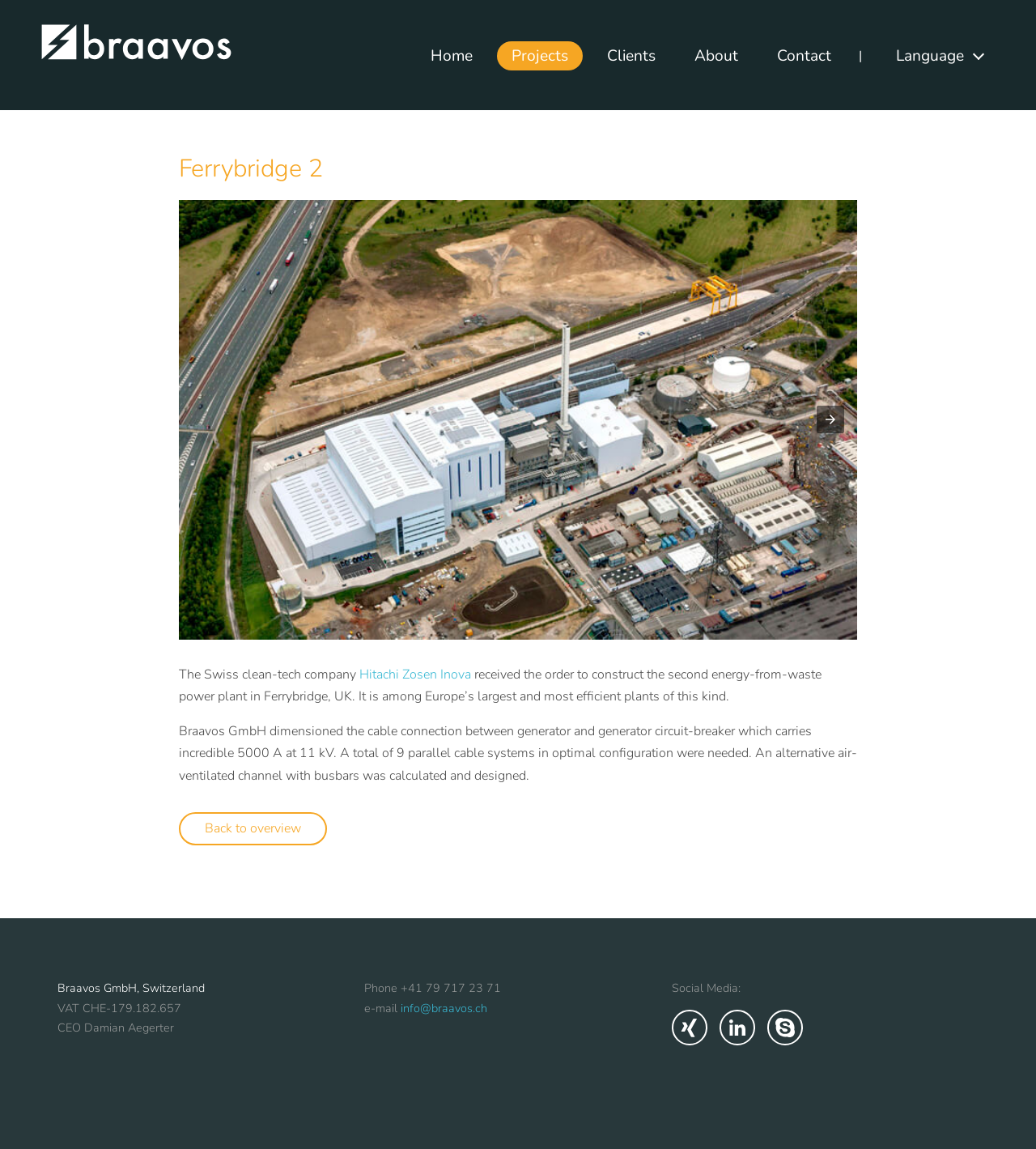Give a short answer to this question using one word or a phrase:
What is the language of the link 'Deutsch'?

German